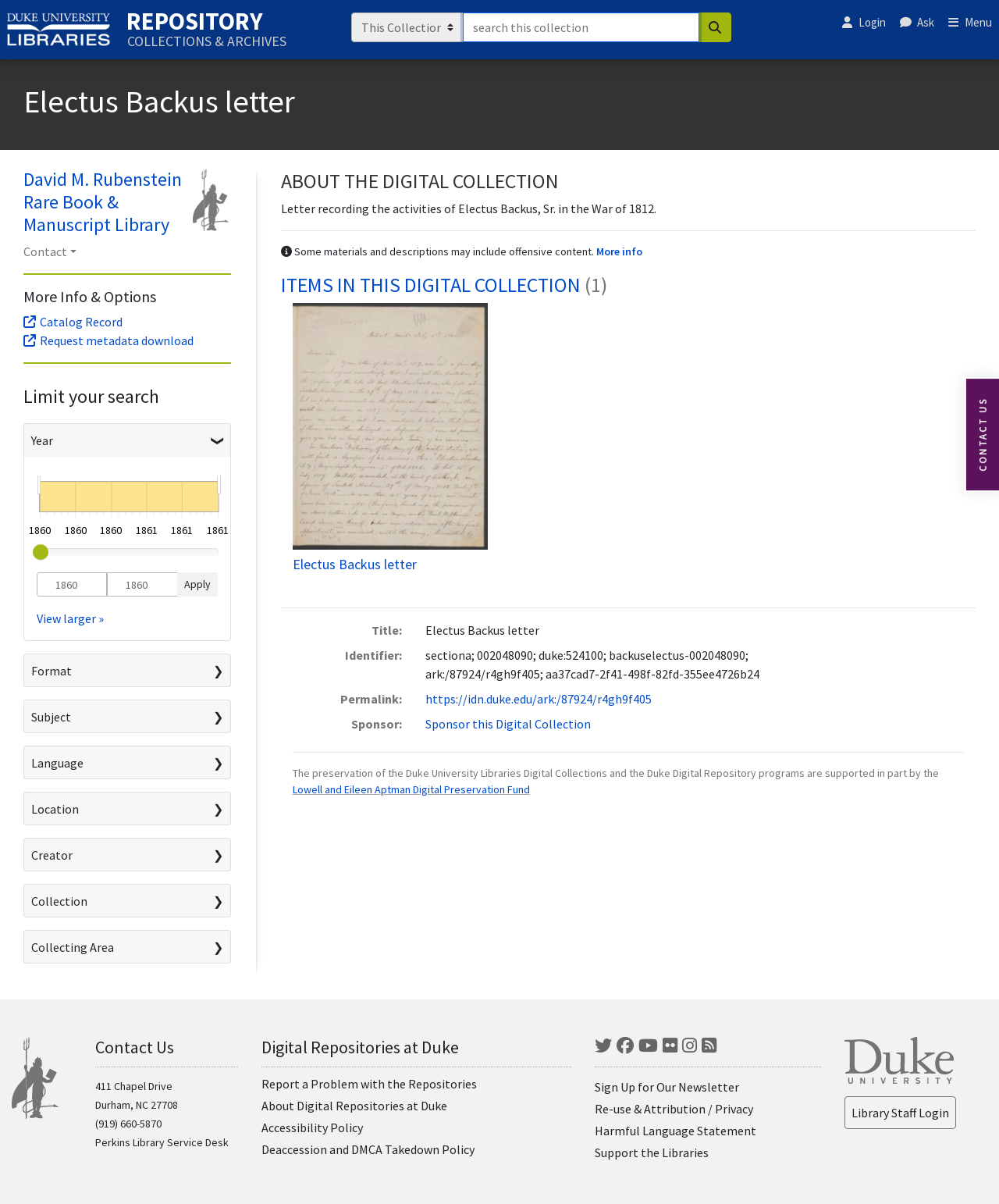Please find the bounding box coordinates for the clickable element needed to perform this instruction: "Contact the library".

[0.023, 0.203, 0.077, 0.216]